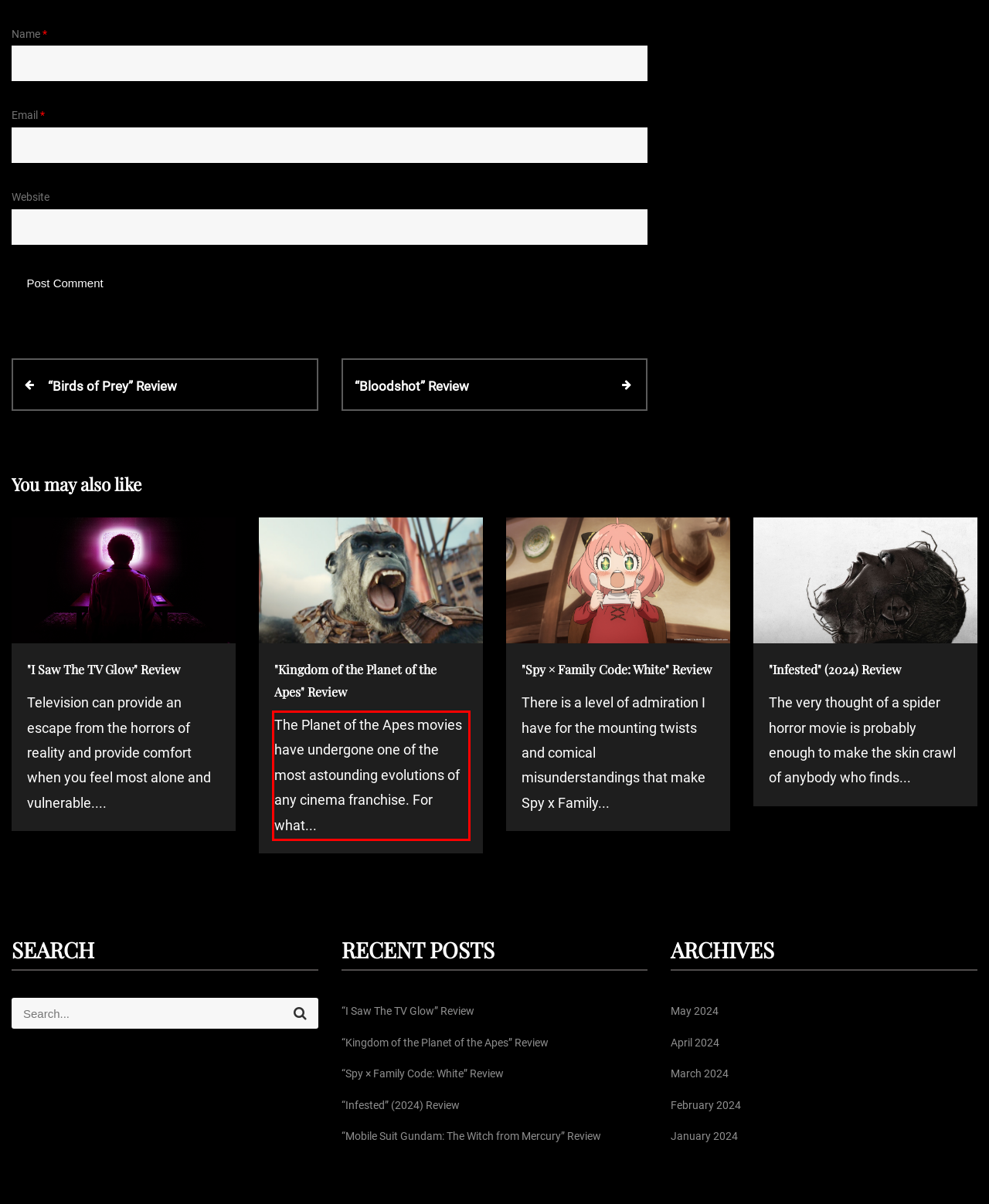Identify the red bounding box in the webpage screenshot and perform OCR to generate the text content enclosed.

The Planet of the Apes movies have undergone one of the most astounding evolutions of any cinema franchise. For what...